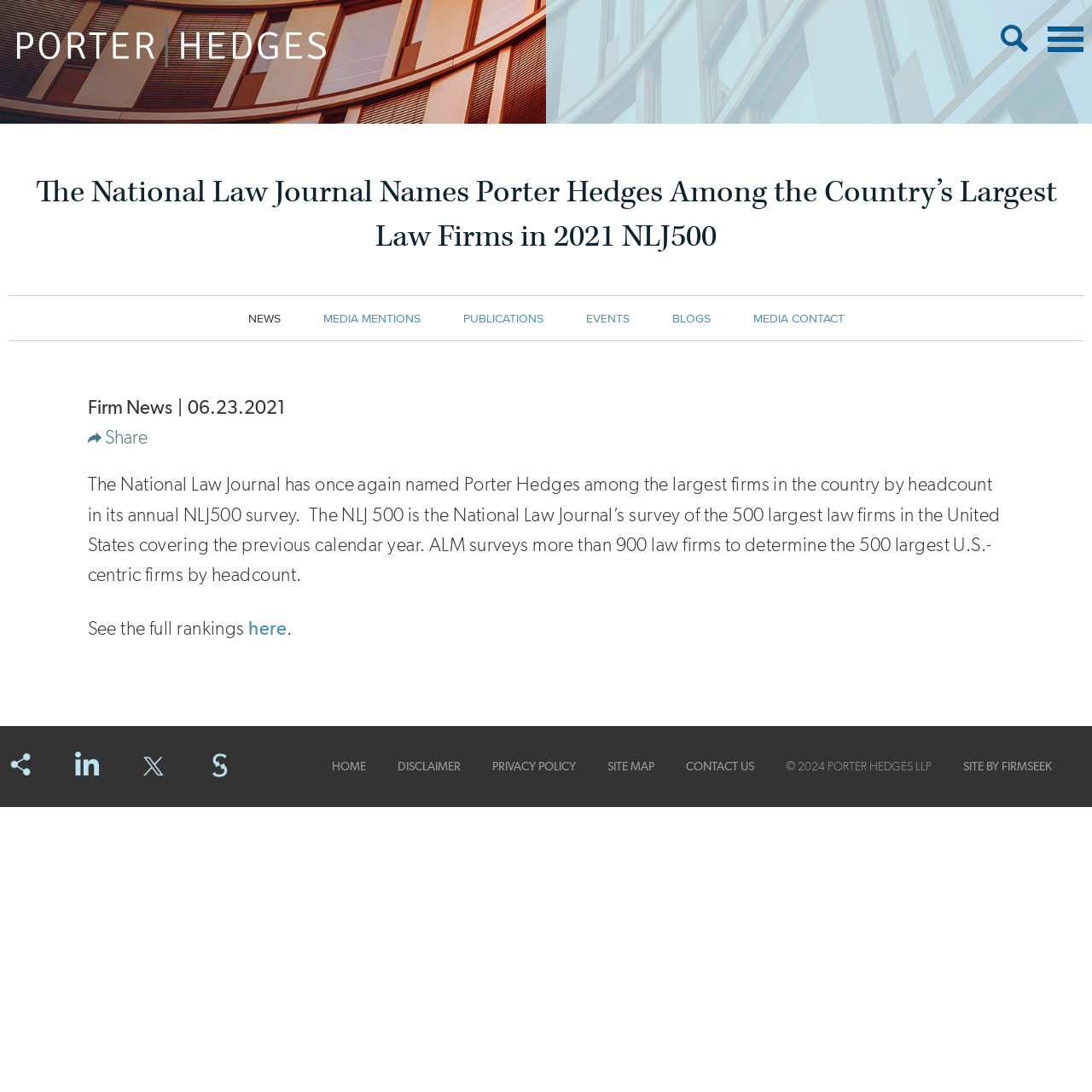Detail the various sections and features present on the webpage.

The webpage is about Porter Hedges, a law firm, and its recognition as one of the largest law firms in the country by the National Law Journal. At the top left, there is a logo of Porter Hedges LLP, which is also a link. On the top right, there are several links, including "Main Menu", "Search Icon", and "Jump to Top". 

Below the logo, there is a heading that announces Porter Hedges' recognition by the National Law Journal. Underneath the heading, there are five links to different sections of the website, including "NEWS", "MEDIA MENTIONS", "PUBLICATIONS", "EVENTS", and "BLOGS". 

The main content of the webpage is a news article about Porter Hedges' recognition. The article is divided into several sections. At the top, there are two lines of text, "Firm News" and a date "06.23.2021". Below the date, there is a link to "Share" the article. The main text of the article describes Porter Hedges' recognition by the National Law Journal and provides some information about the NLJ500 survey. There is also a link to "See the full rankings" at the bottom of the article.

At the bottom of the webpage, there are several links to social media platforms, including LinkedIn, Twitter, and JD Supra. There are also links to other sections of the website, including "HOME", "DISCLAIMER", "PRIVACY POLICY", "SITE MAP", and "CONTACT US". Finally, there is a copyright notice and a link to the website's developer, Firmseek.